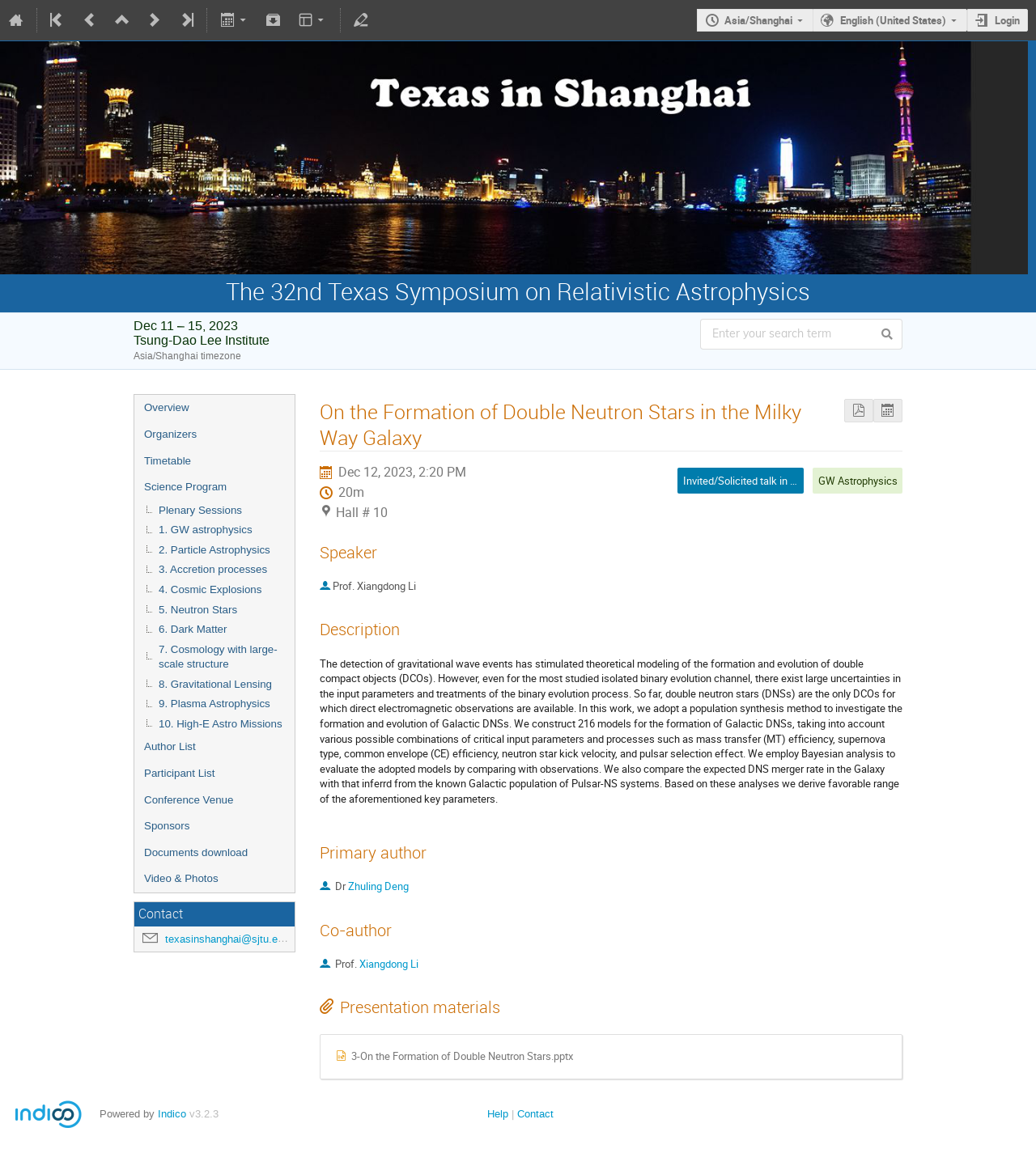Please study the image and answer the question comprehensively:
Who is the speaker of the talk?

I found the speaker of the talk by looking at the StaticText element with the content 'Prof.' and the link element with the content 'Xiangdong Li' located in the speaker information section of the webpage, which indicates the speaker's name and title.